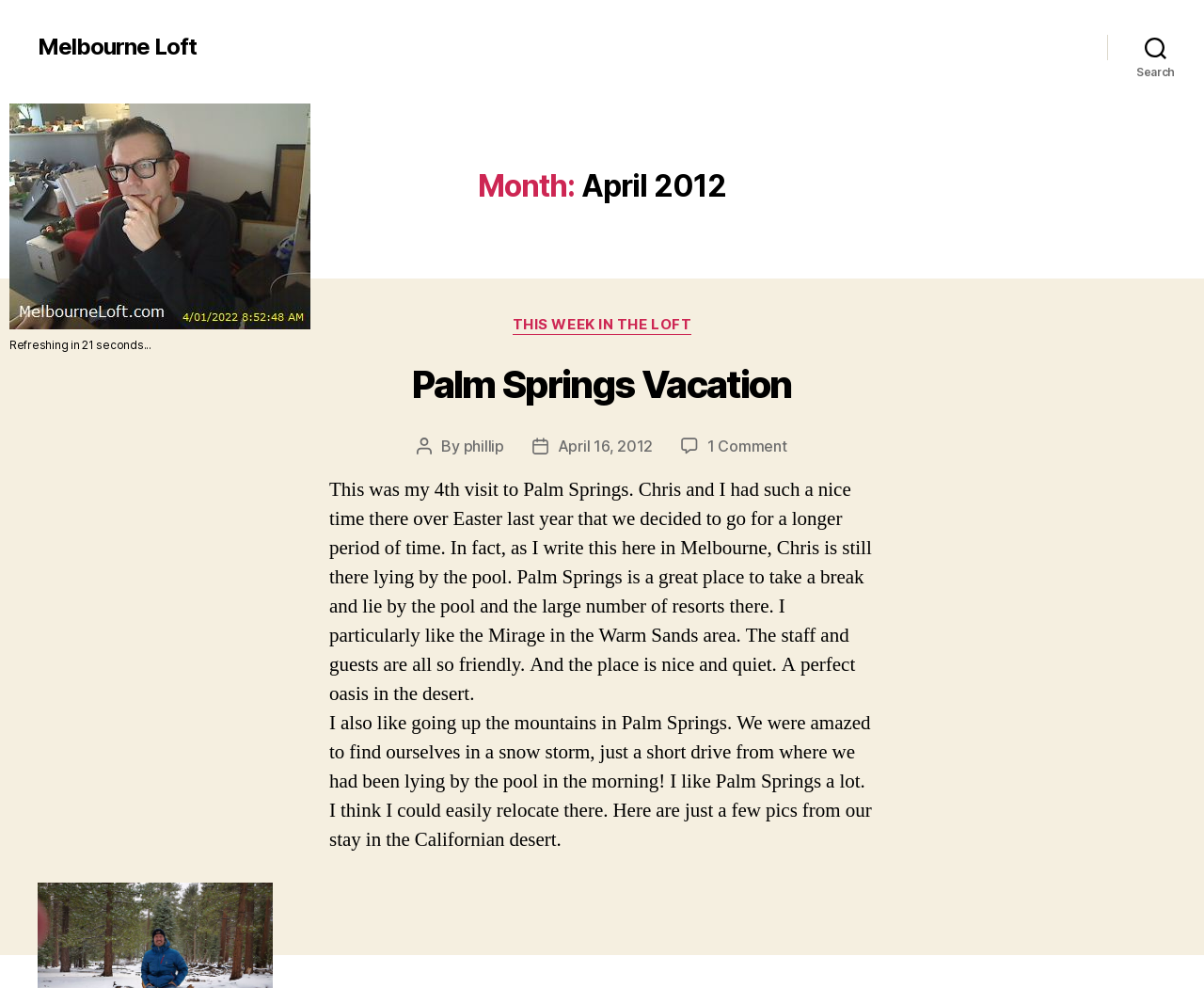Provide an in-depth caption for the webpage.

The webpage is about a blog post titled "April 2012 – Melbourne Loft" and features a webcam image of Melbourne Loft at the top. Below the image, there is a link to "Melbourne Loft" and a search button at the top right corner. 

The main content of the page is divided into two sections. The top section displays the month "April 2012" as a heading. 

The lower section is an article about a Palm Springs vacation. It starts with a heading "Palm Springs Vacation" and has a link to the same title. The article is written by "phillip" and was posted on "April 16, 2012". It has one comment. The content of the article describes the author's 4th visit to Palm Springs, where they had a nice time with Chris. The author likes the Mirage resort in the Warm Sands area and also enjoys going up the mountains in Palm Springs. The article concludes with the author expressing their fondness for Palm Springs and sharing a few pictures from their stay.